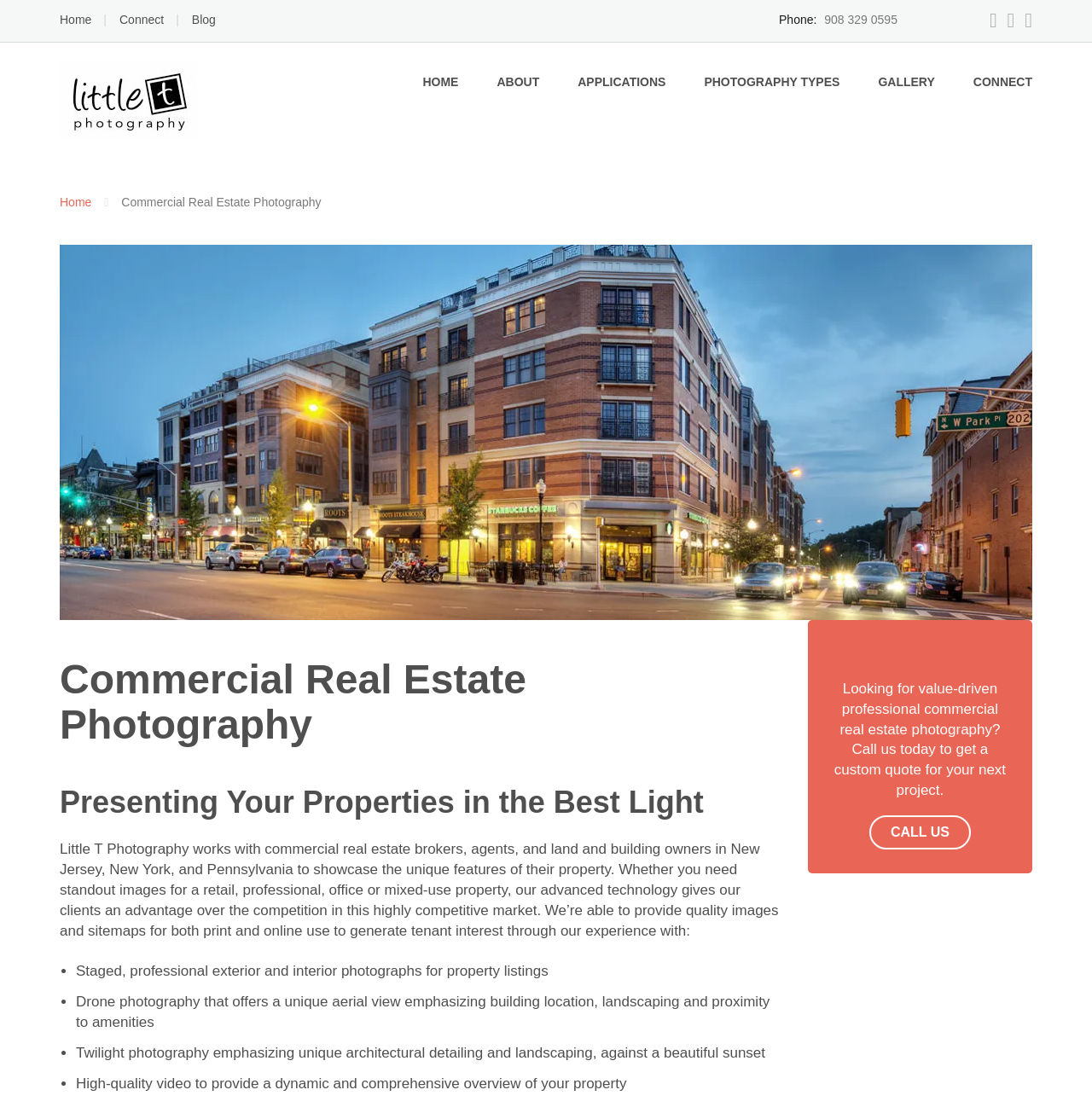Locate the coordinates of the bounding box for the clickable region that fulfills this instruction: "Call the phone number".

[0.755, 0.011, 0.822, 0.024]